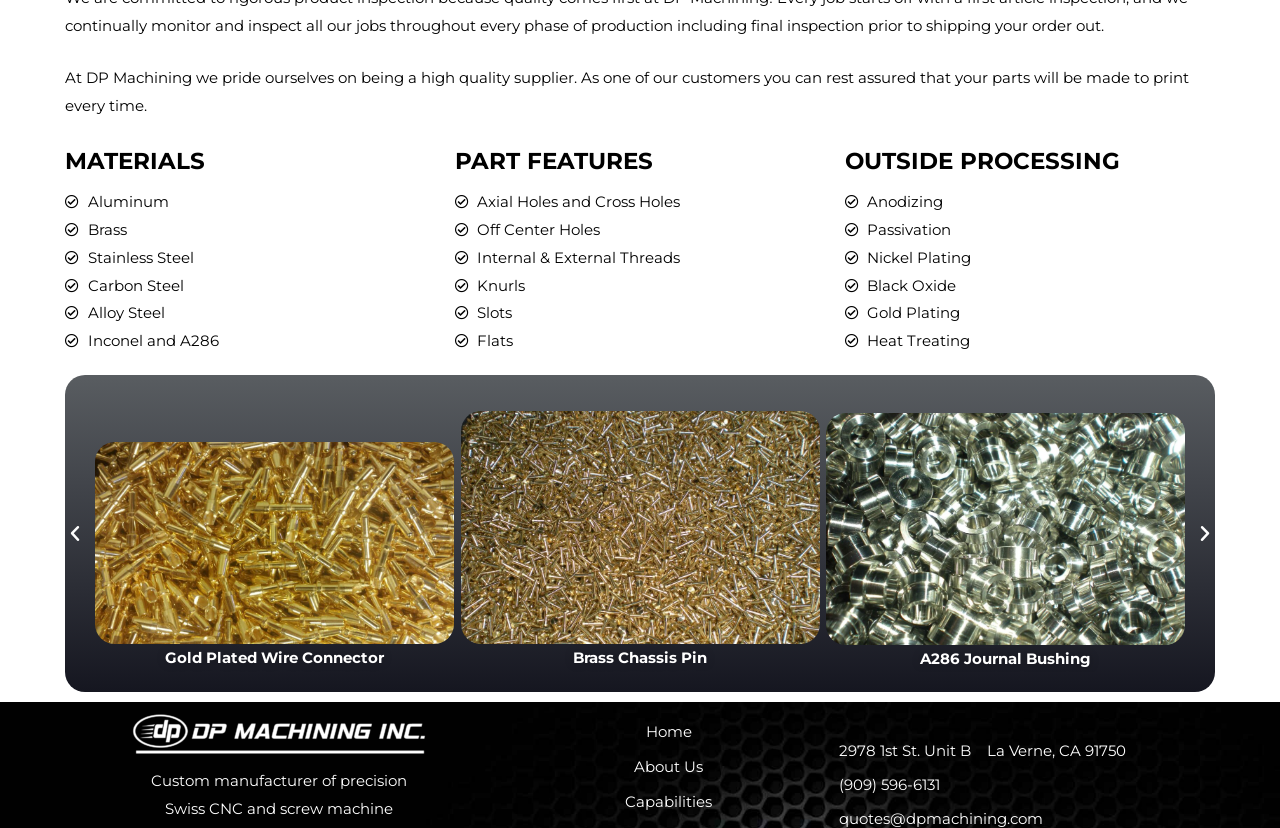Please provide a comprehensive answer to the question below using the information from the image: What is the phone number of DP Machining?

I found the phone number of DP Machining at the bottom of the webpage, which is (909) 596-6131.